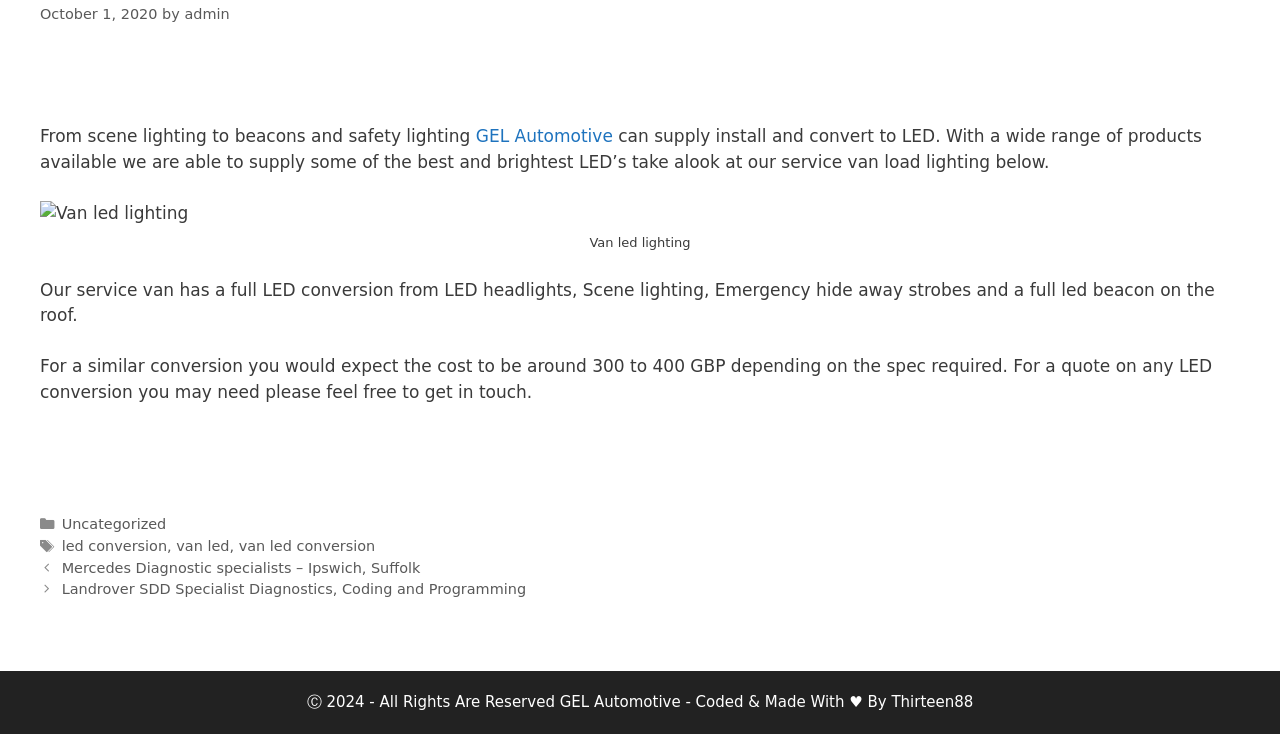Show the bounding box coordinates of the region that should be clicked to follow the instruction: "Read about the benefits of LED conversion for service vans."

[0.031, 0.381, 0.949, 0.443]